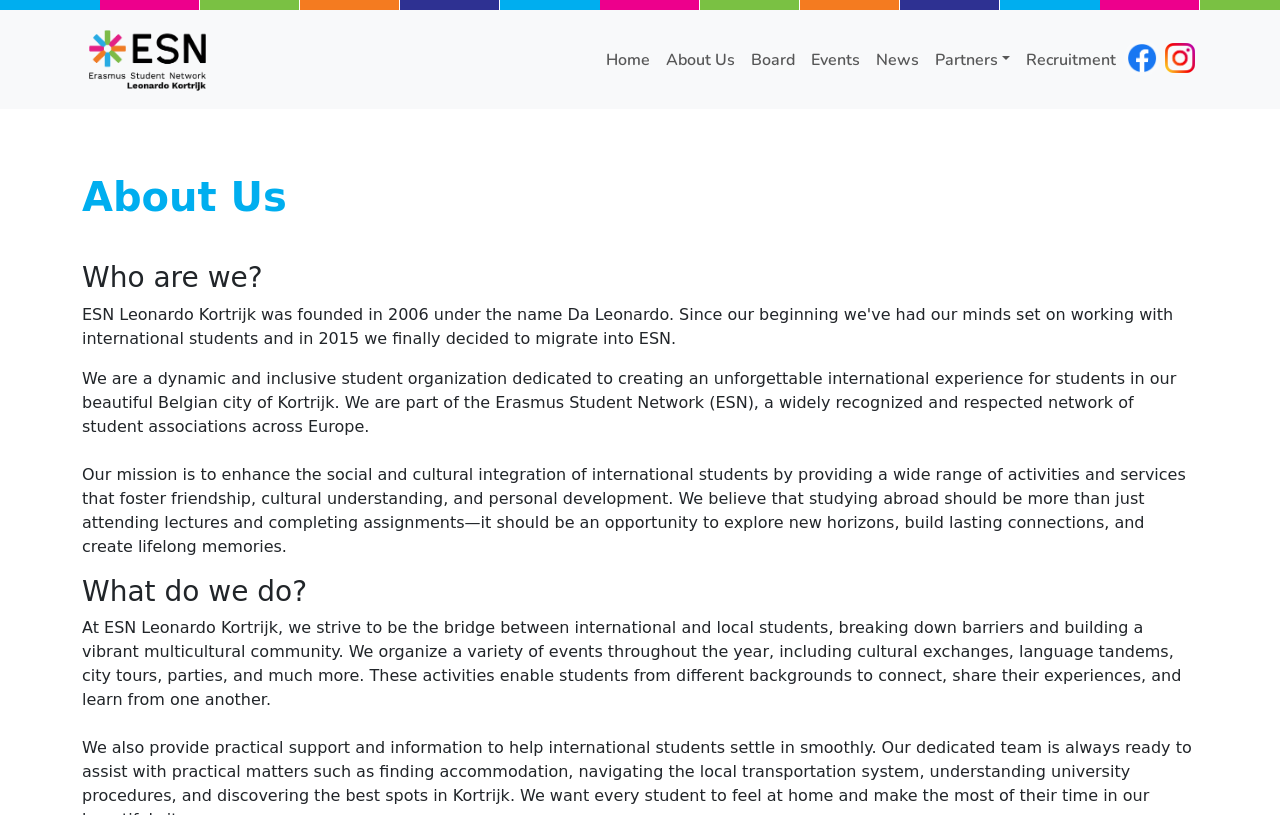What is the network that ESN Leonardo Kortrijk is part of?
Your answer should be a single word or phrase derived from the screenshot.

Erasmus Student Network